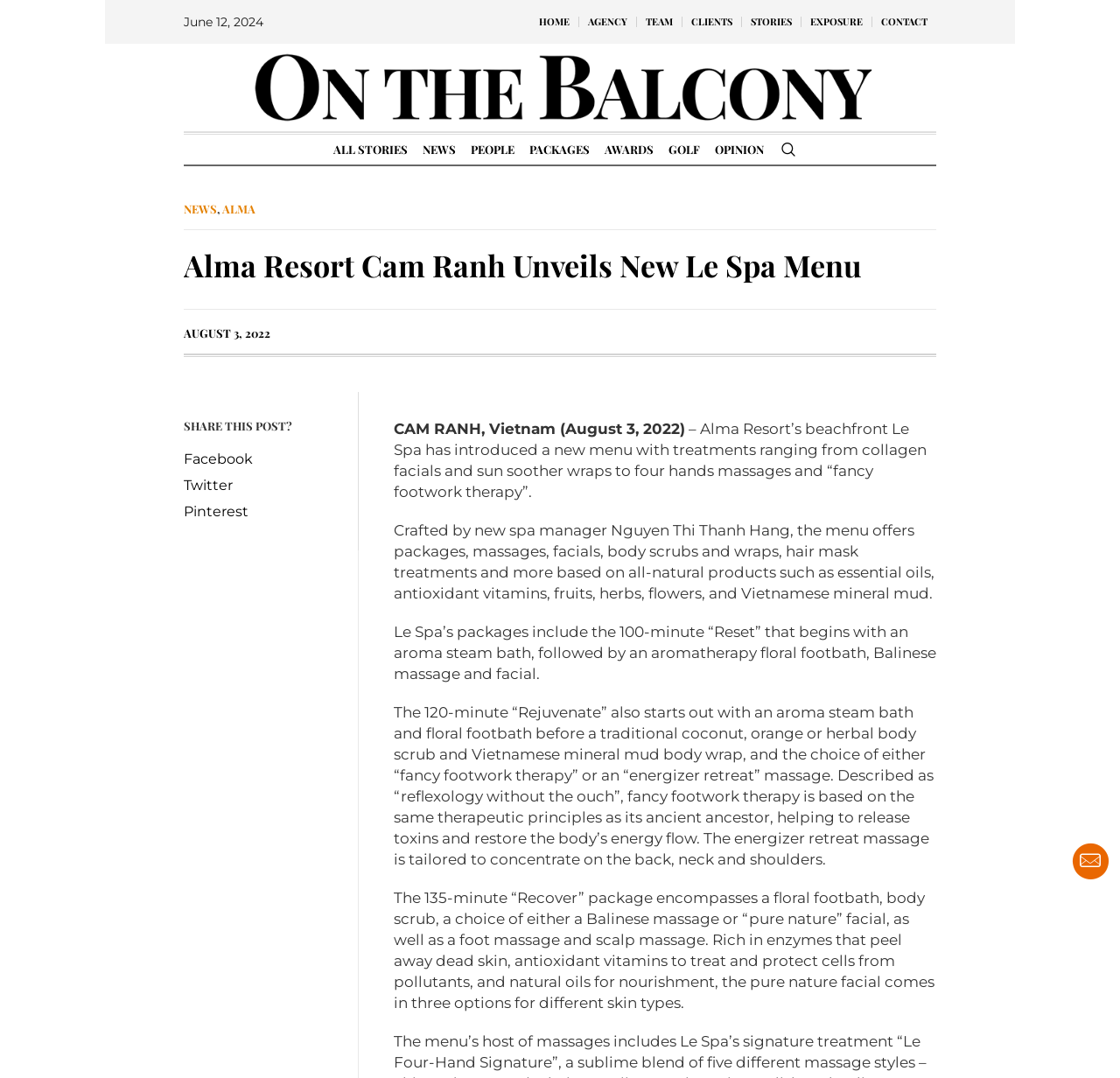Please identify the bounding box coordinates of the clickable element to fulfill the following instruction: "View ALL STORIES". The coordinates should be four float numbers between 0 and 1, i.e., [left, top, right, bottom].

[0.291, 0.125, 0.37, 0.153]